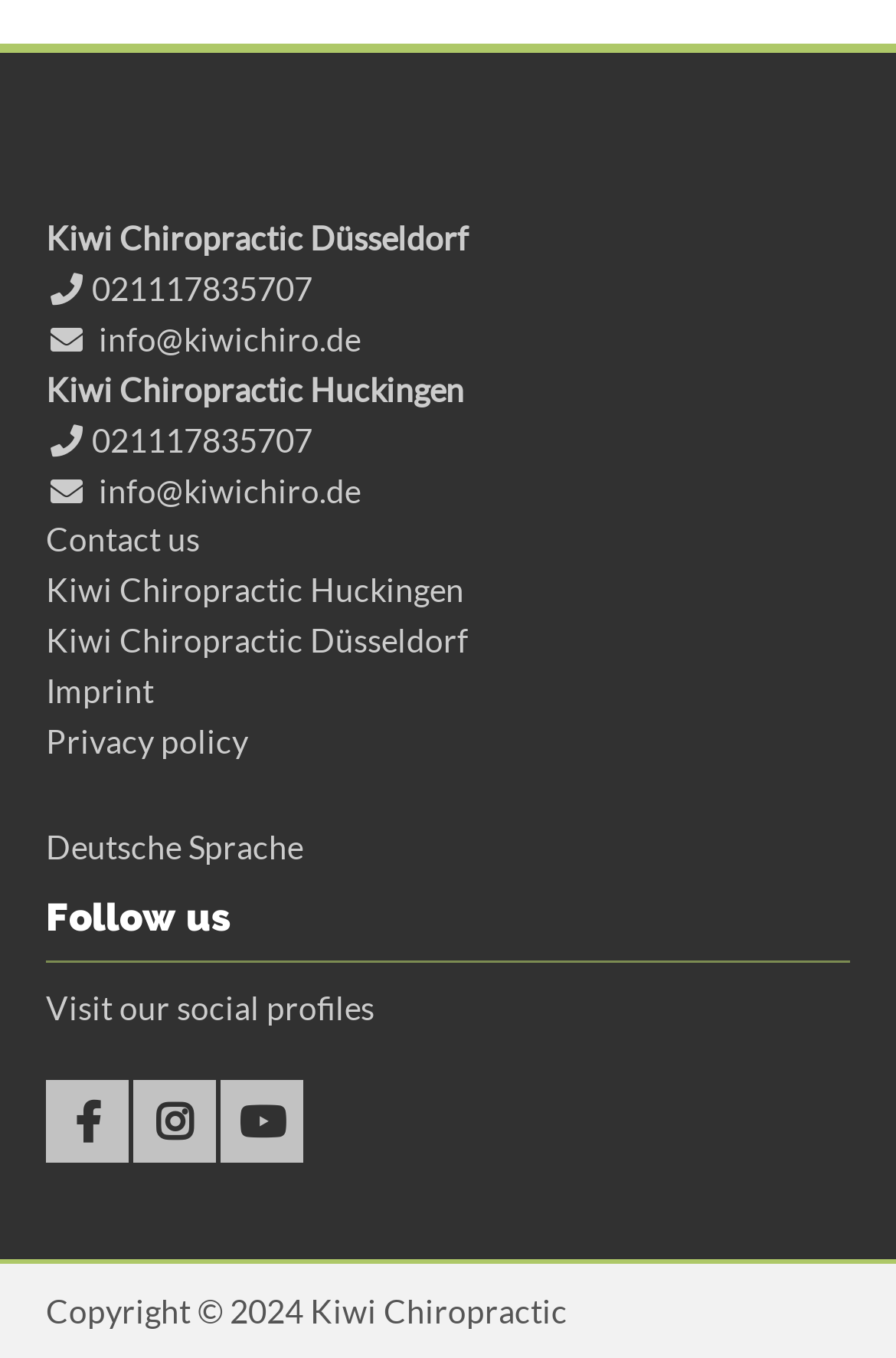Analyze the image and deliver a detailed answer to the question: What is the name of the chiropractic clinic in Düsseldorf?

The name of the clinic can be found in the top section of the webpage, where the clinic's name and contact information are listed. It is displayed as 'Kiwi Chiropractic Düsseldorf'.